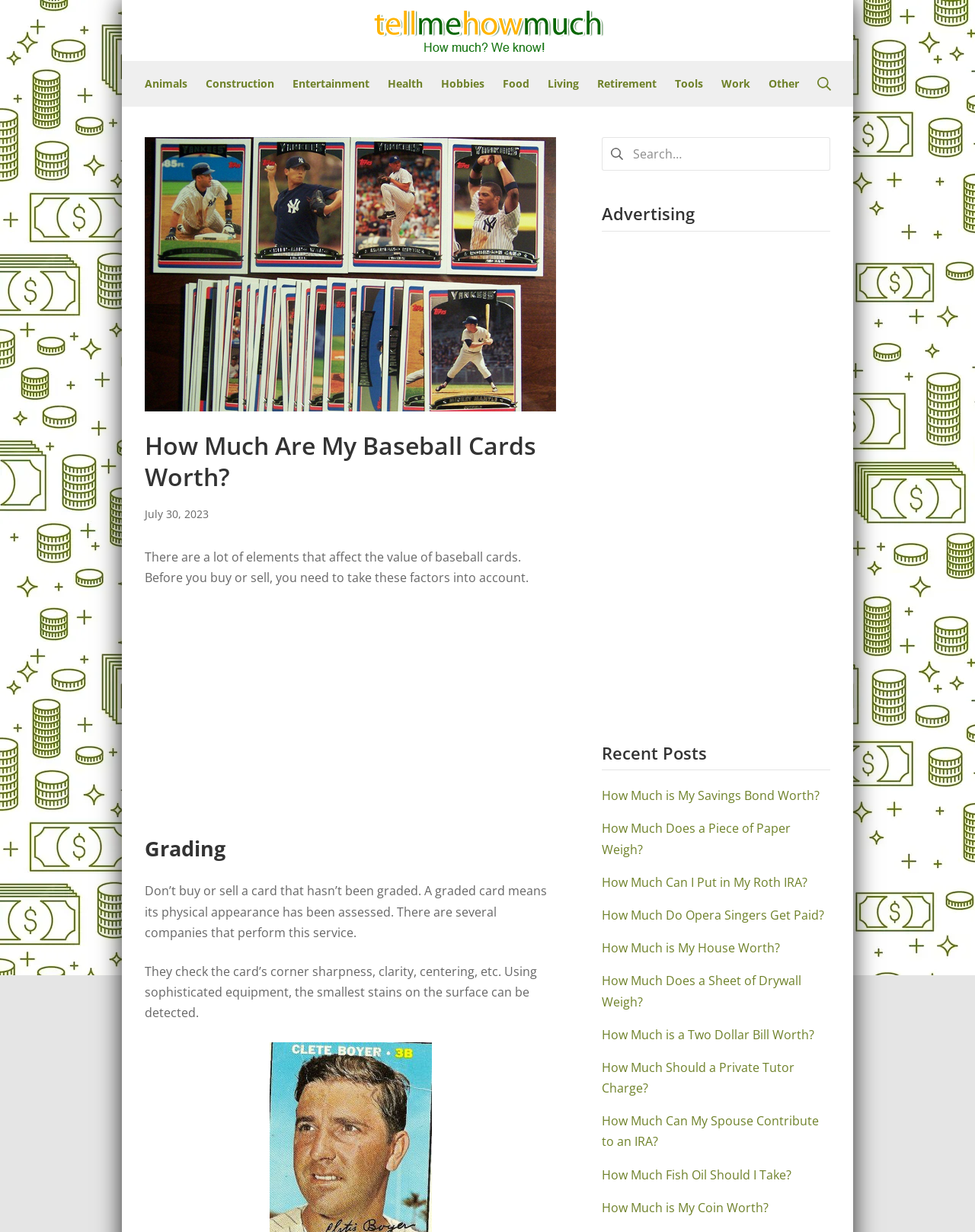What type of companies are mentioned in the 'Grading' section?
Carefully examine the image and provide a detailed answer to the question.

The type of companies mentioned in the 'Grading' section are grading companies, which are responsible for assessing the physical appearance of baseball cards using sophisticated equipment.